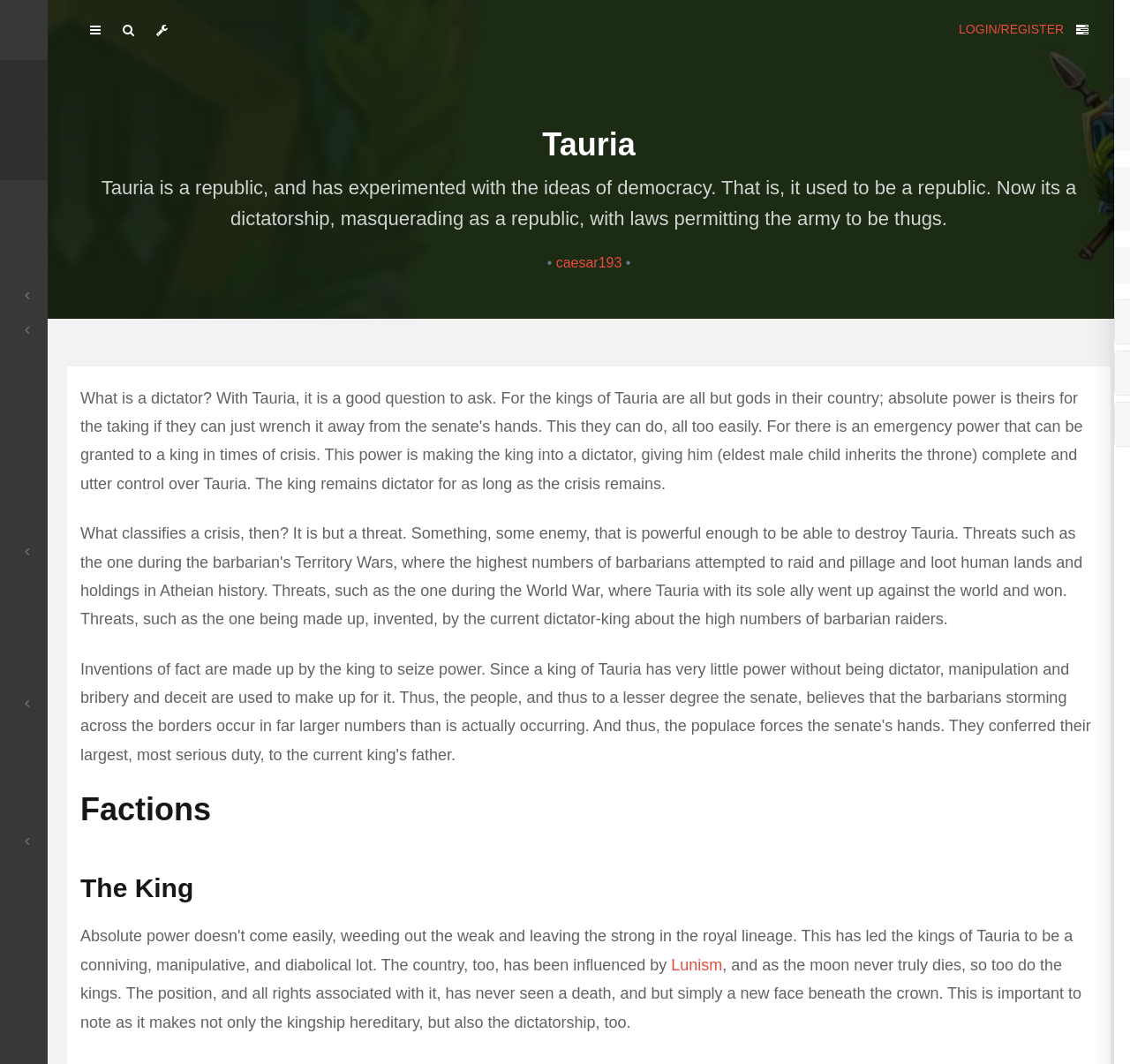What is the name of the faction mentioned on the webpage?
Please provide a comprehensive and detailed answer to the question.

The webpage has a heading 'Factions' followed by a heading 'The King' which suggests that 'The King' is a faction mentioned on the webpage.